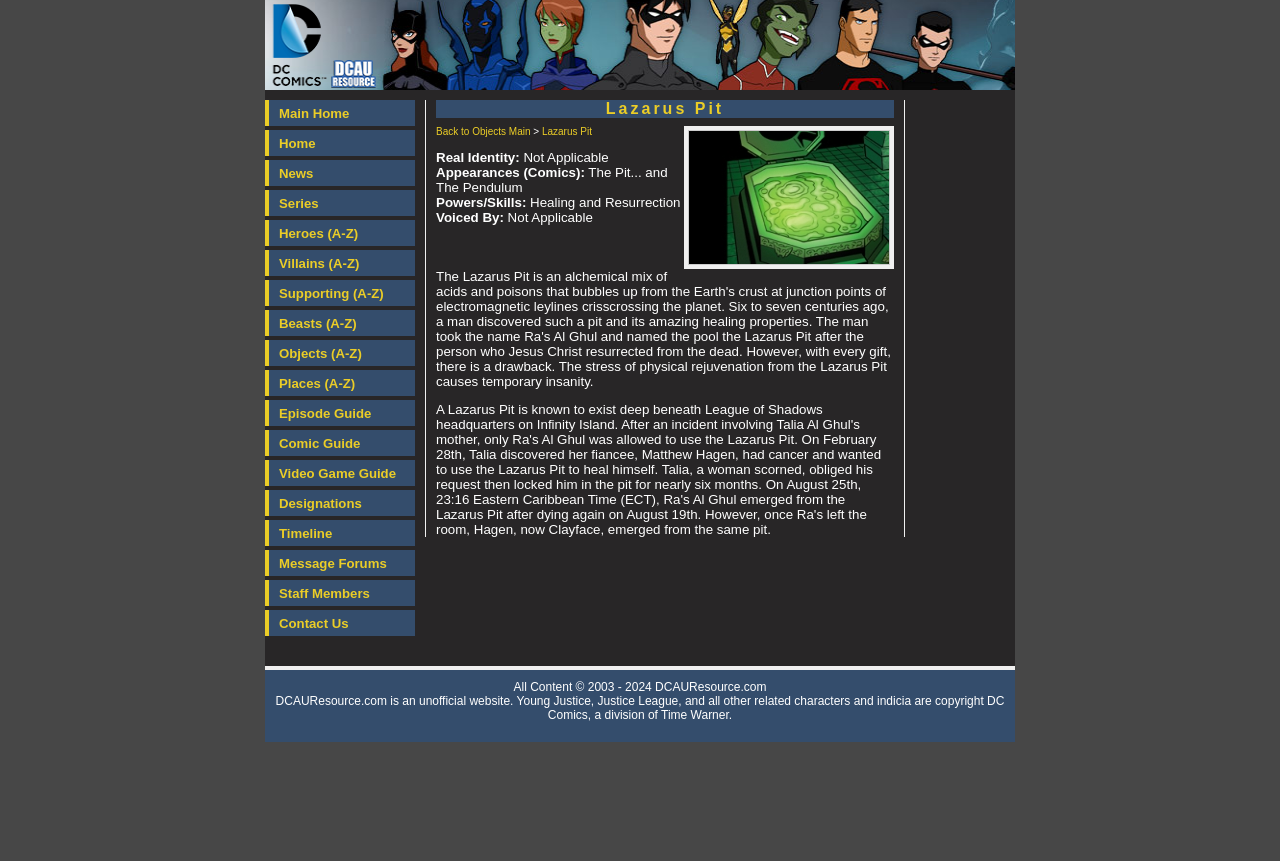Identify the bounding box coordinates of the region I need to click to complete this instruction: "explore HBCD".

None